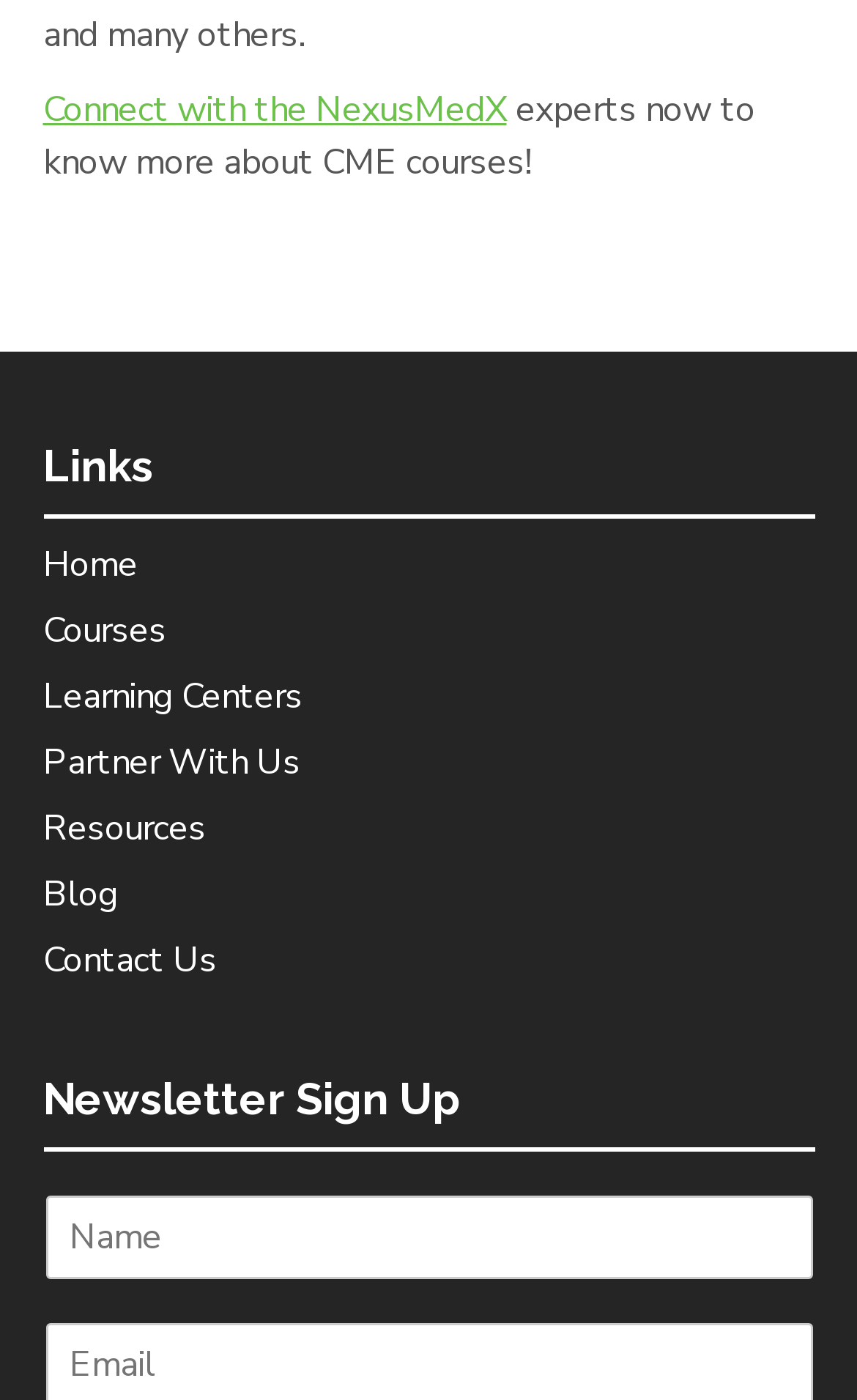Identify the bounding box coordinates necessary to click and complete the given instruction: "Visit the Blog".

[0.05, 0.621, 0.137, 0.655]